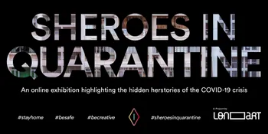Use a single word or phrase to answer the question: 
What is the theme of the hashtags?

Resilience and creativity